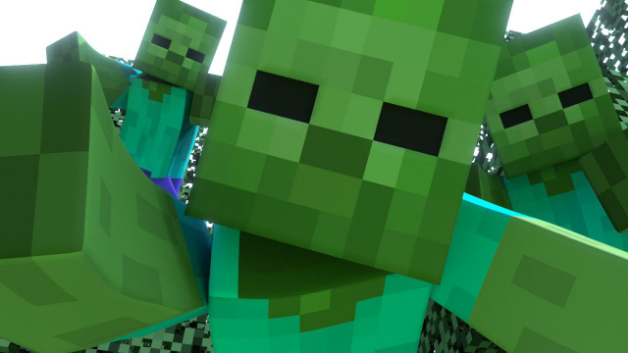What is the atmosphere in the Minecraft environment?
Answer with a single word or phrase, using the screenshot for reference.

Chaotic